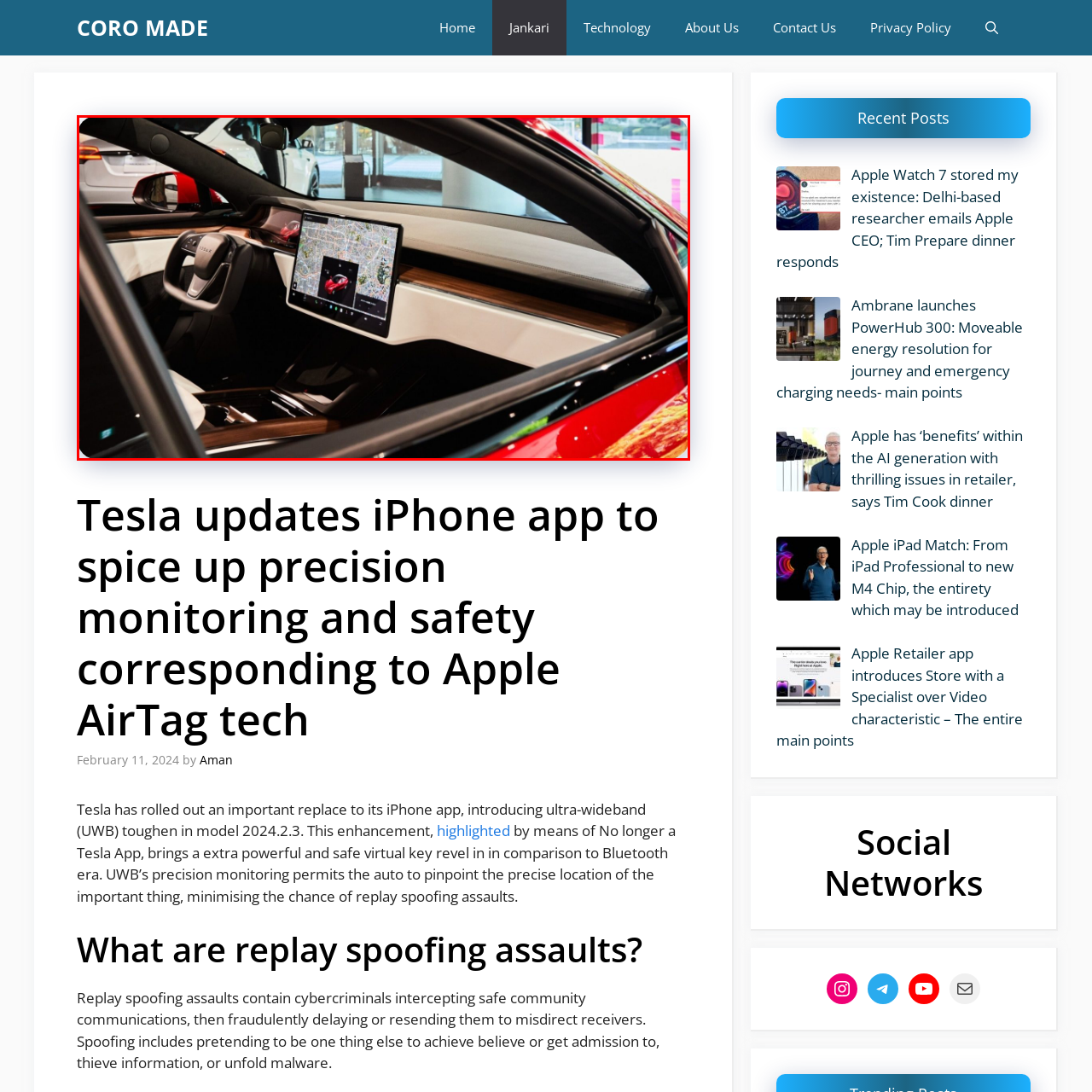Refer to the image marked by the red boundary and provide a single word or phrase in response to the question:
What is displayed on the touchscreen?

Map interface